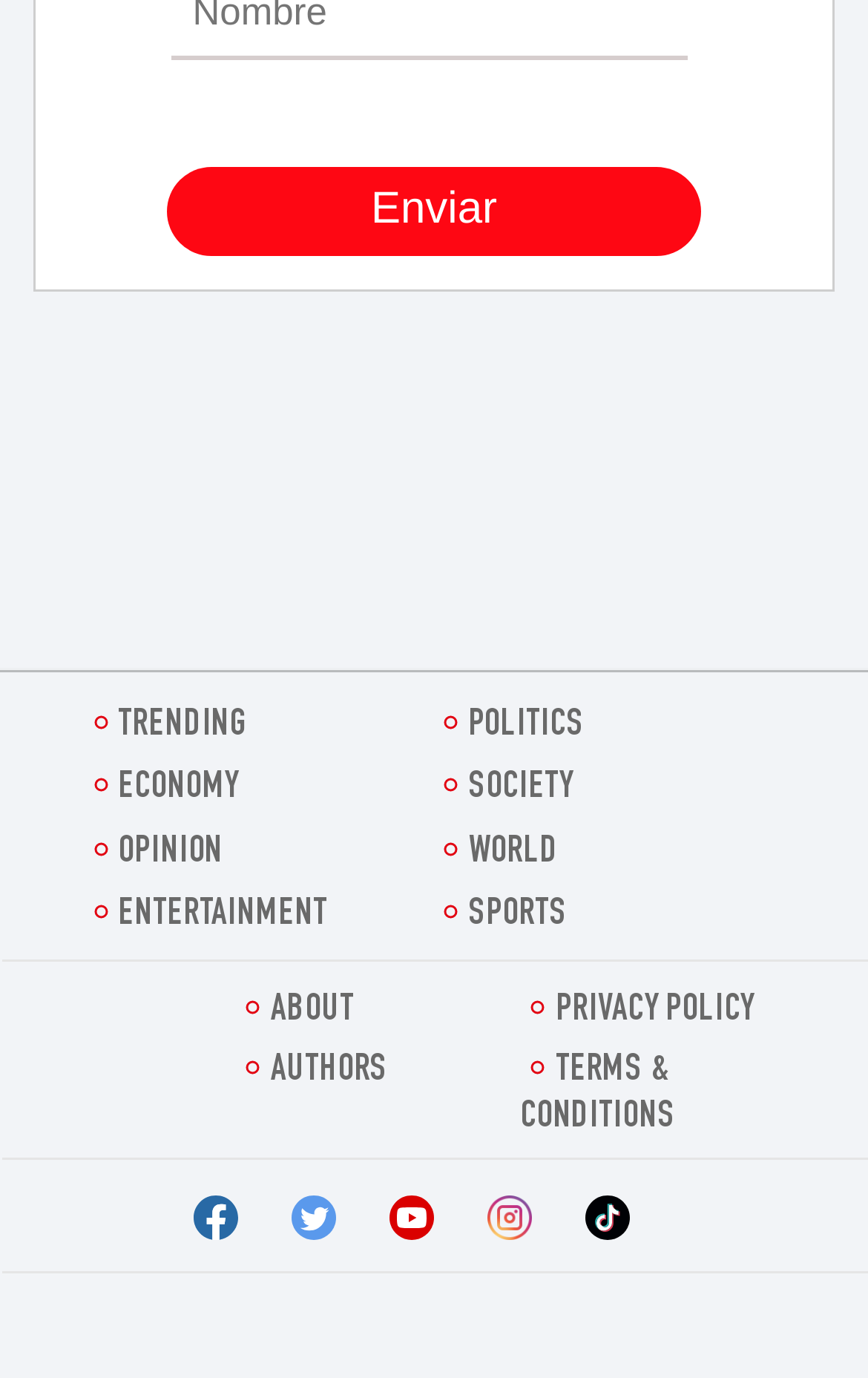Please identify the bounding box coordinates of the element I should click to complete this instruction: 'Read ABOUT page'. The coordinates should be given as four float numbers between 0 and 1, like this: [left, top, right, bottom].

[0.271, 0.719, 0.6, 0.752]